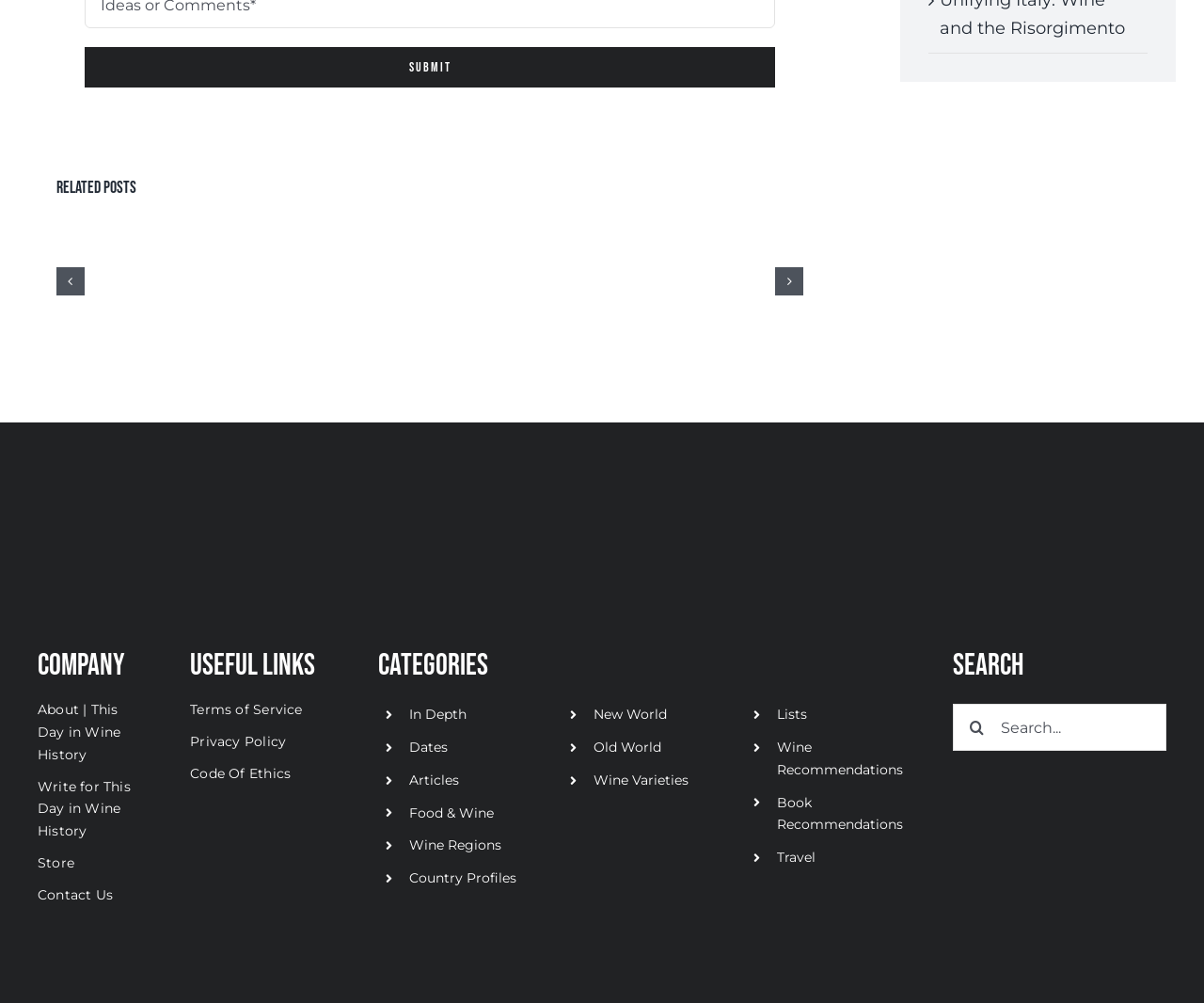What is the logo of this website?
Respond with a short answer, either a single word or a phrase, based on the image.

This Day in Wine History Logo